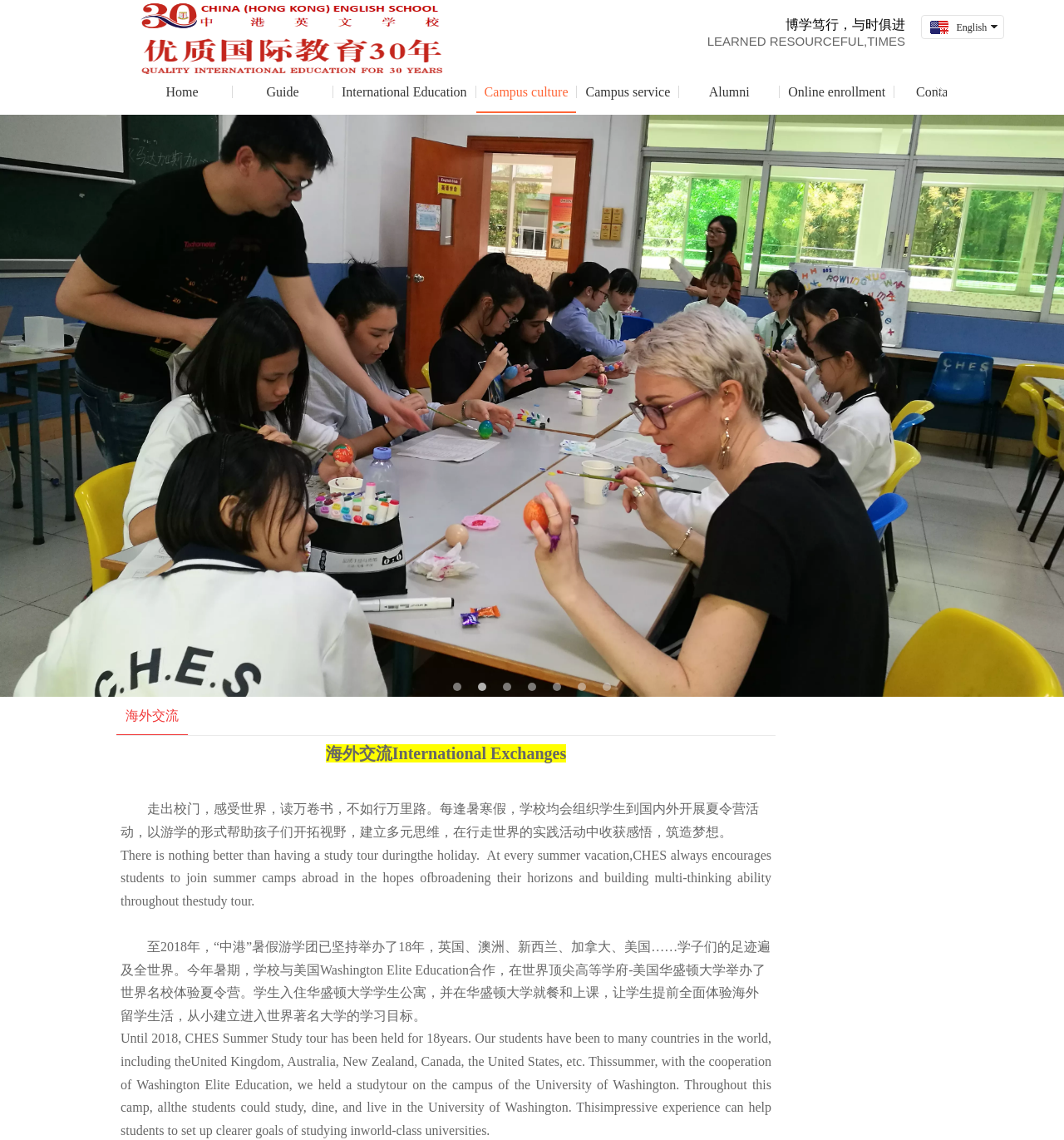Locate the bounding box coordinates of the element's region that should be clicked to carry out the following instruction: "Switch to English". The coordinates need to be four float numbers between 0 and 1, i.e., [left, top, right, bottom].

[0.874, 0.018, 0.927, 0.029]